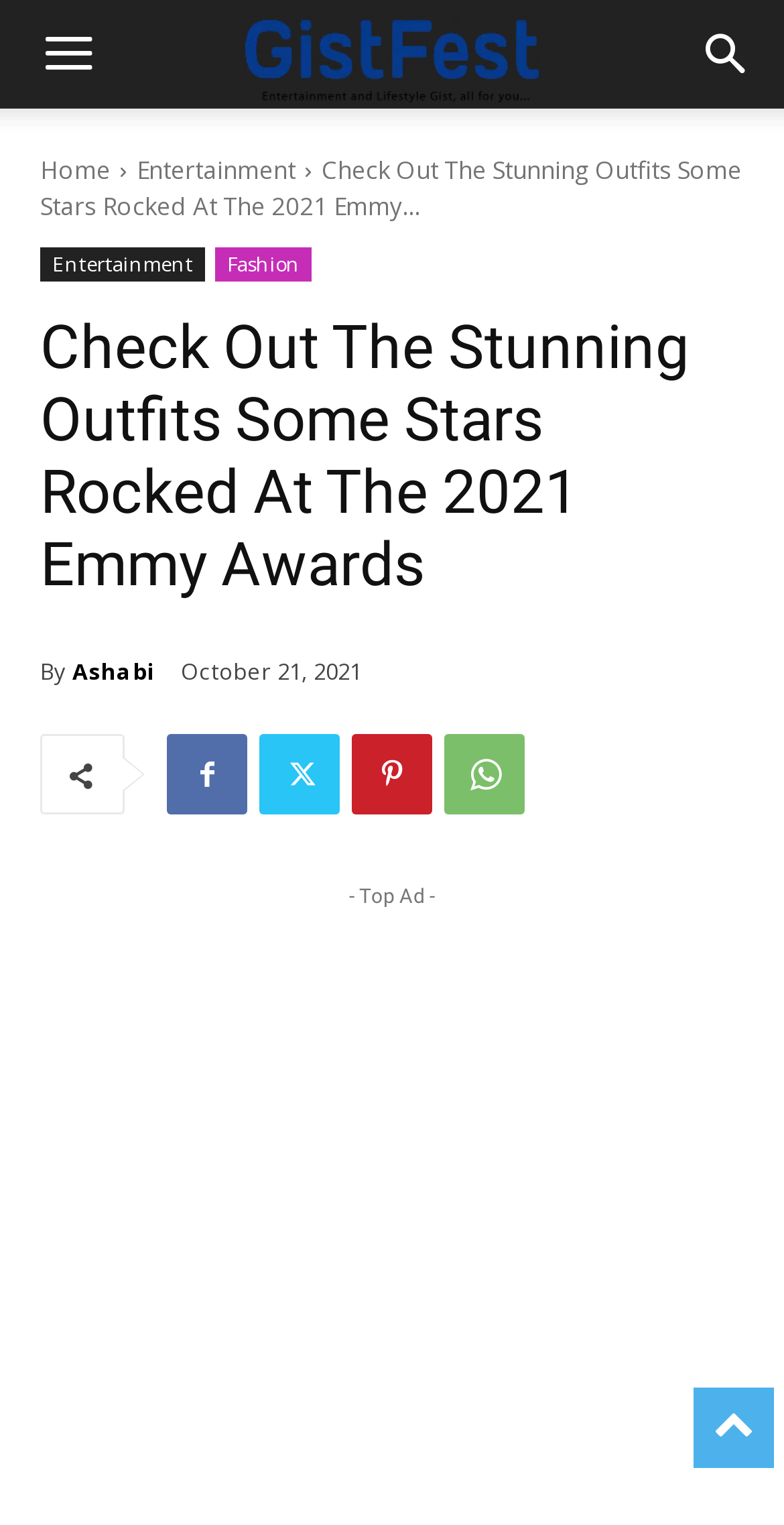Could you specify the bounding box coordinates for the clickable section to complete the following instruction: "Go to the home page"?

[0.051, 0.1, 0.141, 0.123]